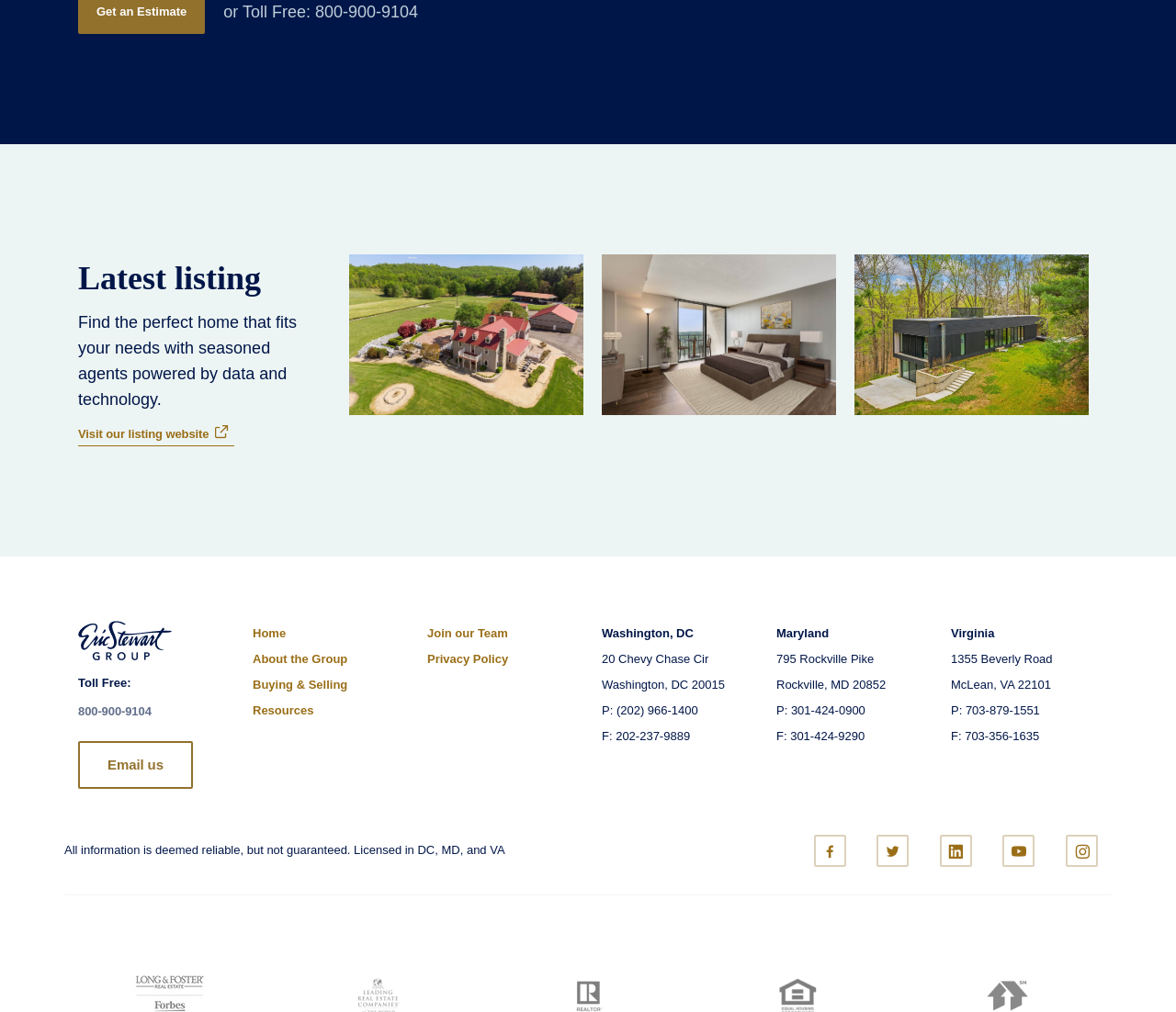Look at the image and give a detailed response to the following question: What is the purpose of the 'Visit our listing website' link?

The 'Visit our listing website' link is likely intended to direct users to a website where they can search for and find properties that fit their needs, as stated in the nearby text 'Find the perfect home that fits your needs with seasoned agents powered by data and technology'.